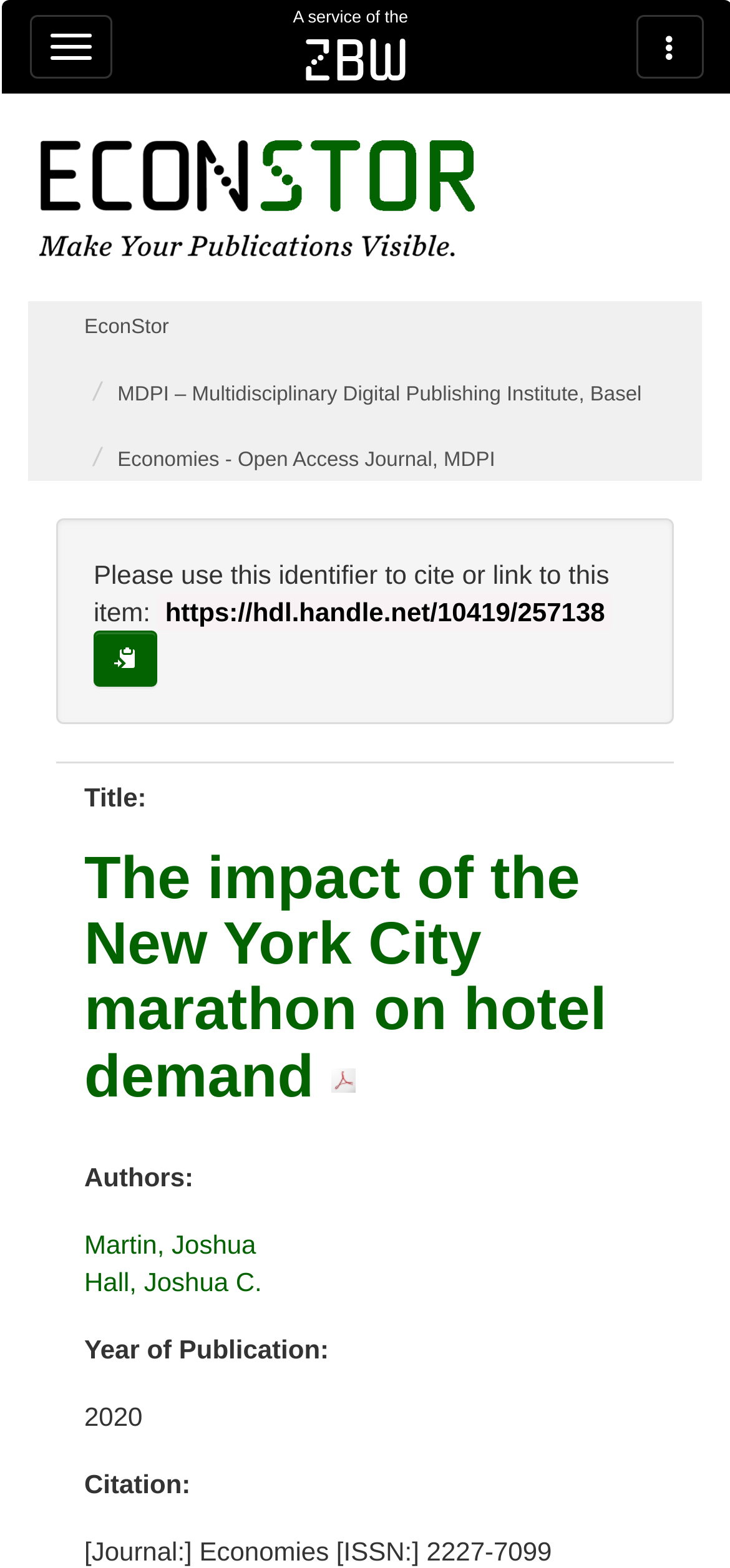What is the identifier to cite or link to this item?
Analyze the image and provide a thorough answer to the question.

The identifier to cite or link to this item can be found in the section below the title, where it says 'Please use this identifier to cite or link to this item: https://hdl.handle.net/10419/257138'.